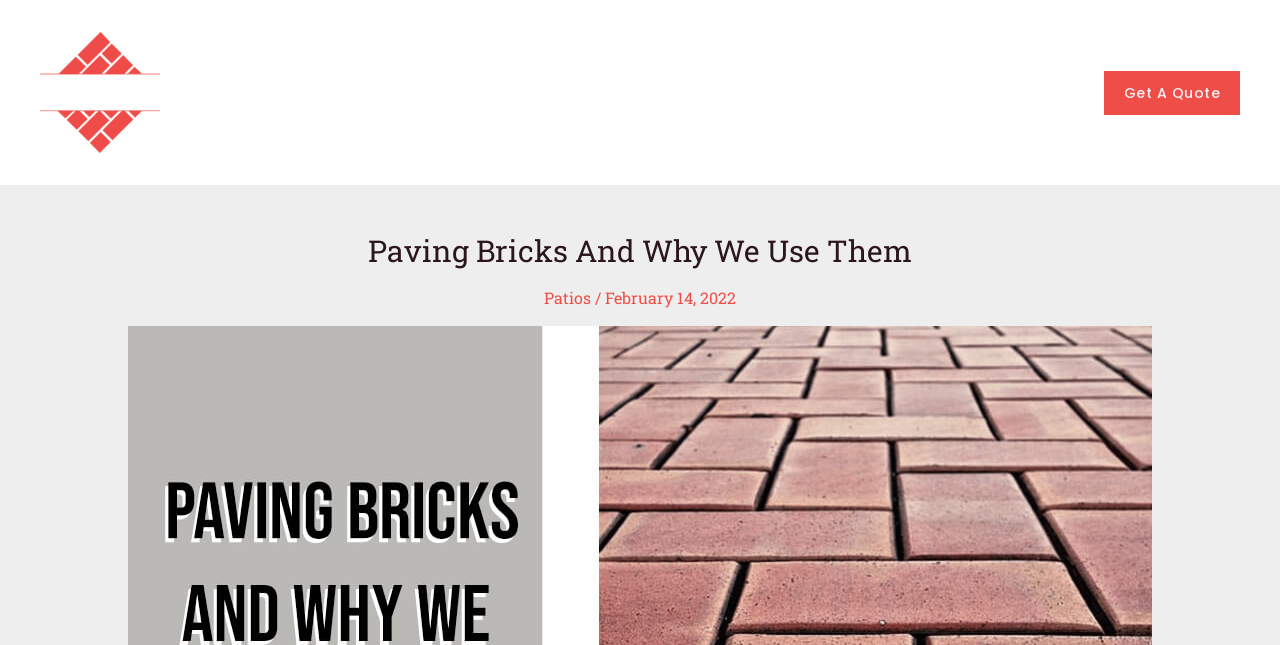Carefully observe the image and respond to the question with a detailed answer:
What is the company name?

The company name can be found in the top left corner of the webpage, where the logo 'JH & CO White Text' is located.